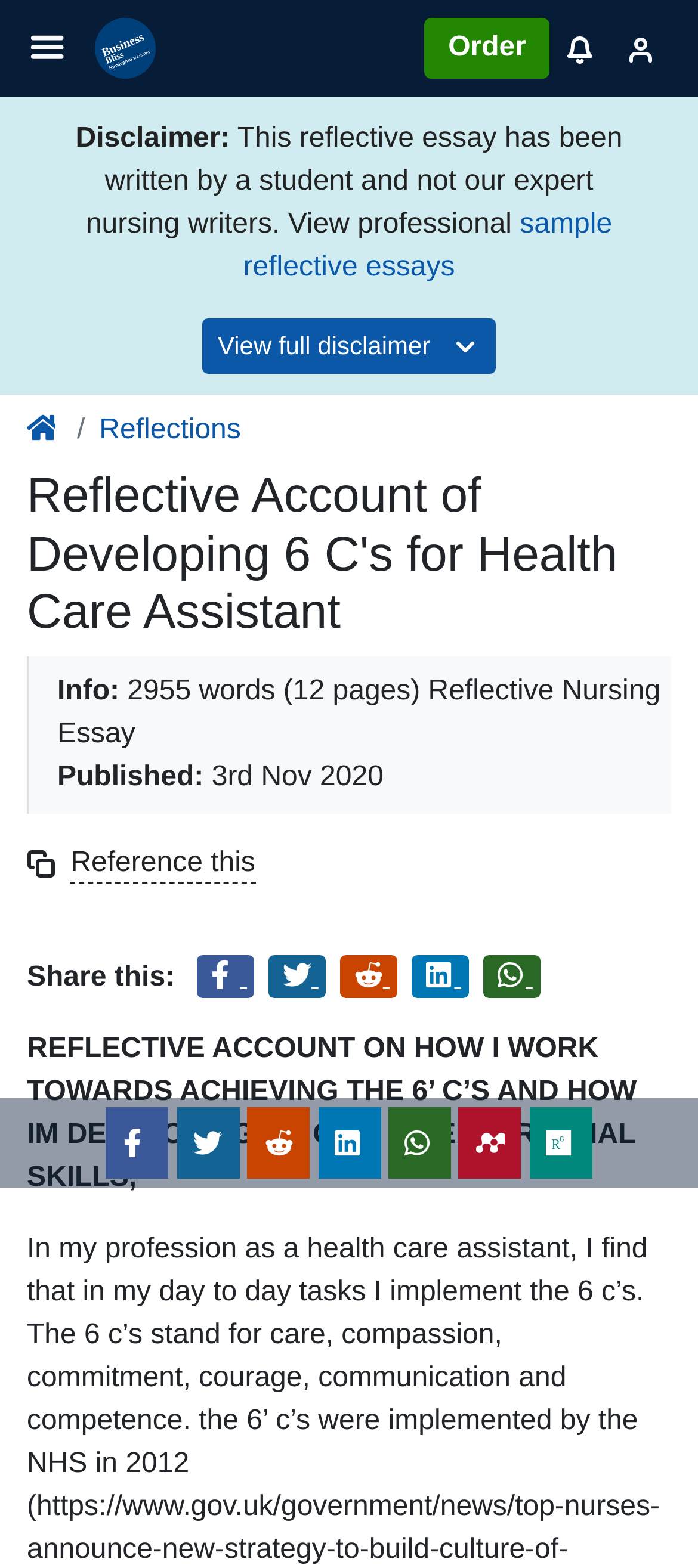Based on the element description 0 Notifications, identify the bounding box coordinates for the UI element. The coordinates should be in the format (top-left x, top-left y, bottom-right x, bottom-right y) and within the 0 to 1 range.

[0.787, 0.015, 0.874, 0.047]